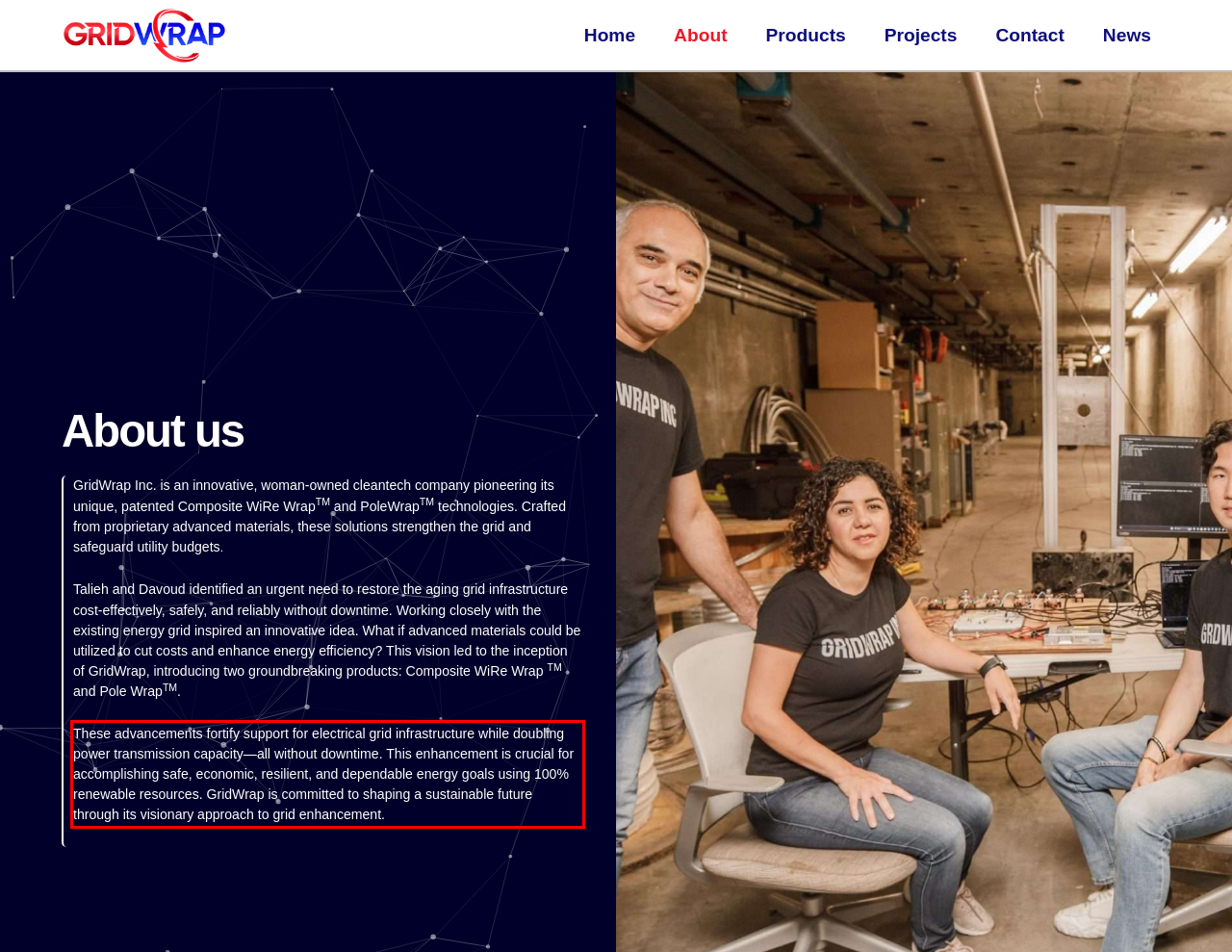From the screenshot of the webpage, locate the red bounding box and extract the text contained within that area.

These advancements fortify support for electrical grid infrastructure while doubling power transmission capacity—all without downtime. This enhancement is crucial for accomplishing safe, economic, resilient, and dependable energy goals using 100% renewable resources. GridWrap is committed to shaping a sustainable future through its visionary approach to grid enhancement.